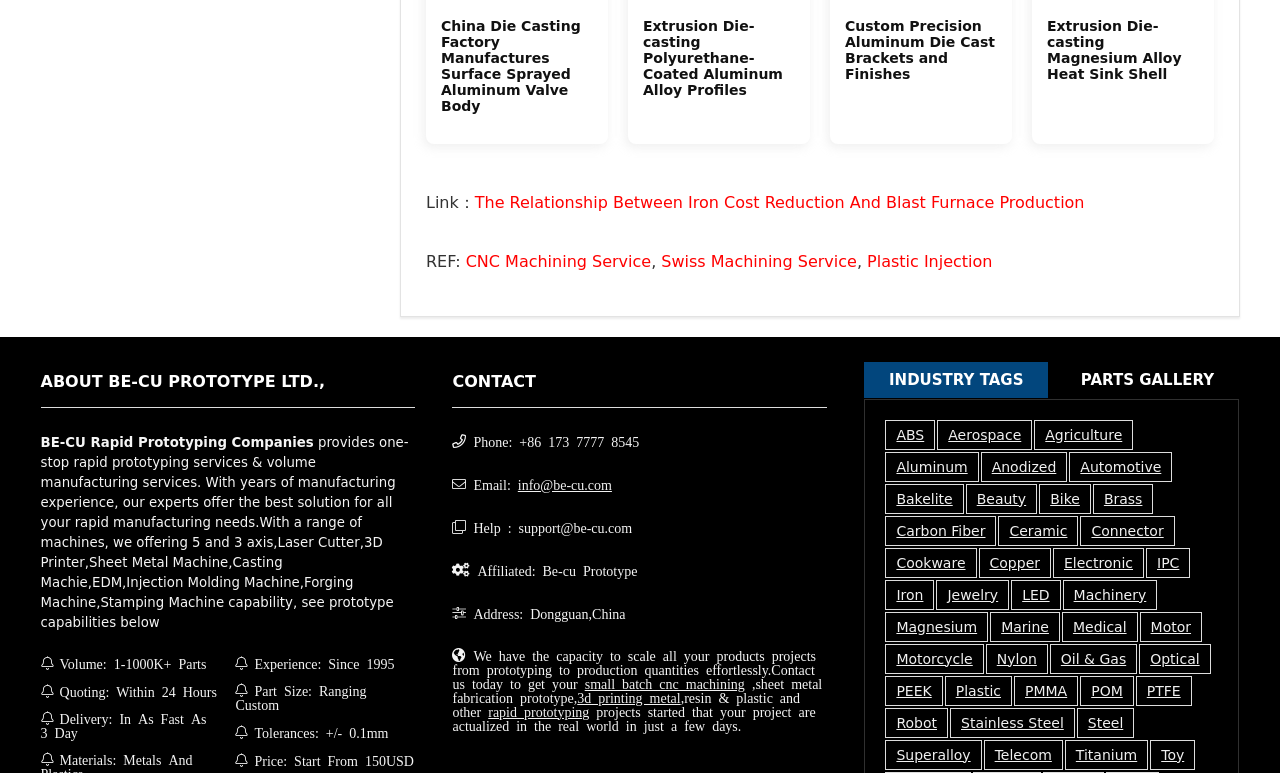Using the image as a reference, answer the following question in as much detail as possible:
What is the phone number?

The phone number is mentioned in the contact information section as 'Phone: +86 173 7777 8545'.